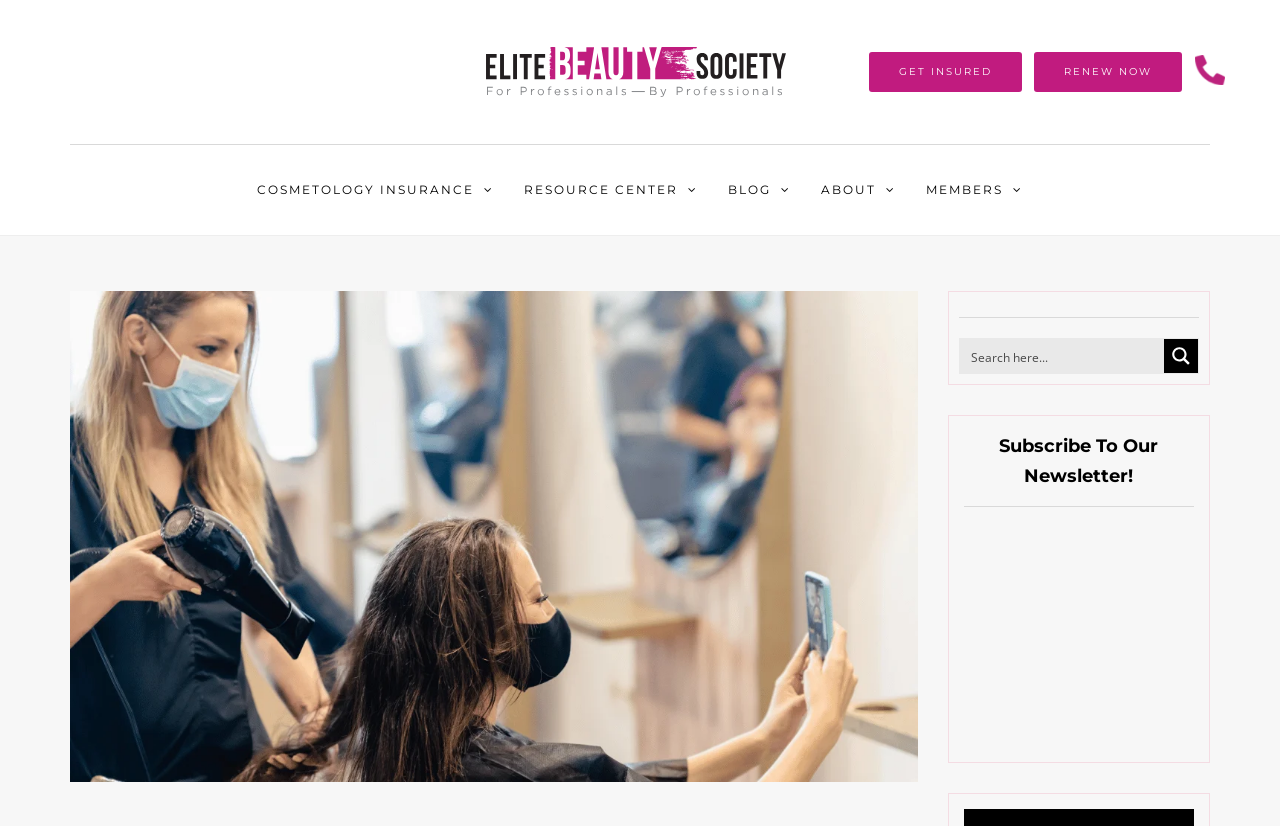Please indicate the bounding box coordinates for the clickable area to complete the following task: "Subscribe to the newsletter". The coordinates should be specified as four float numbers between 0 and 1, i.e., [left, top, right, bottom].

[0.753, 0.522, 0.933, 0.614]